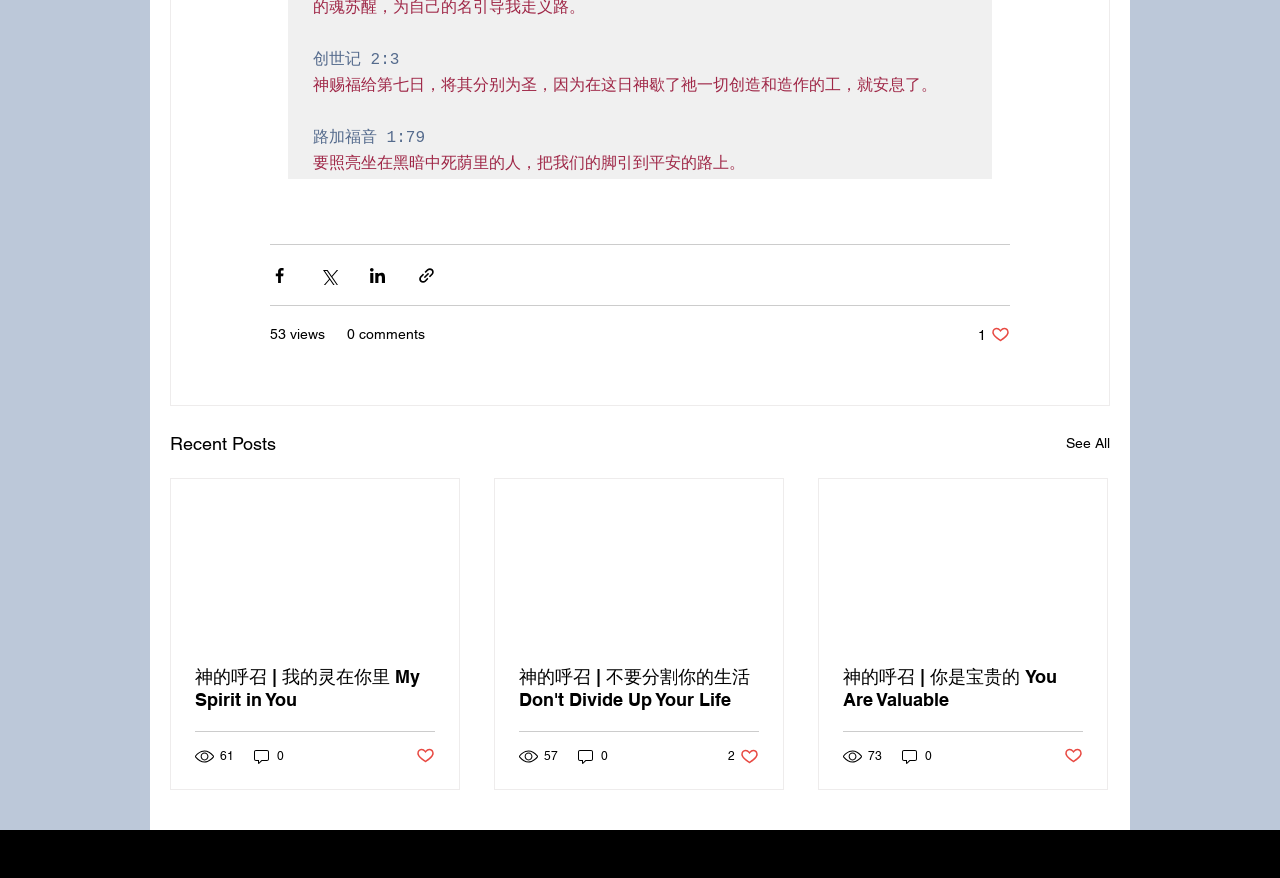Respond with a single word or phrase for the following question: 
How many likes does the second article have?

2 likes